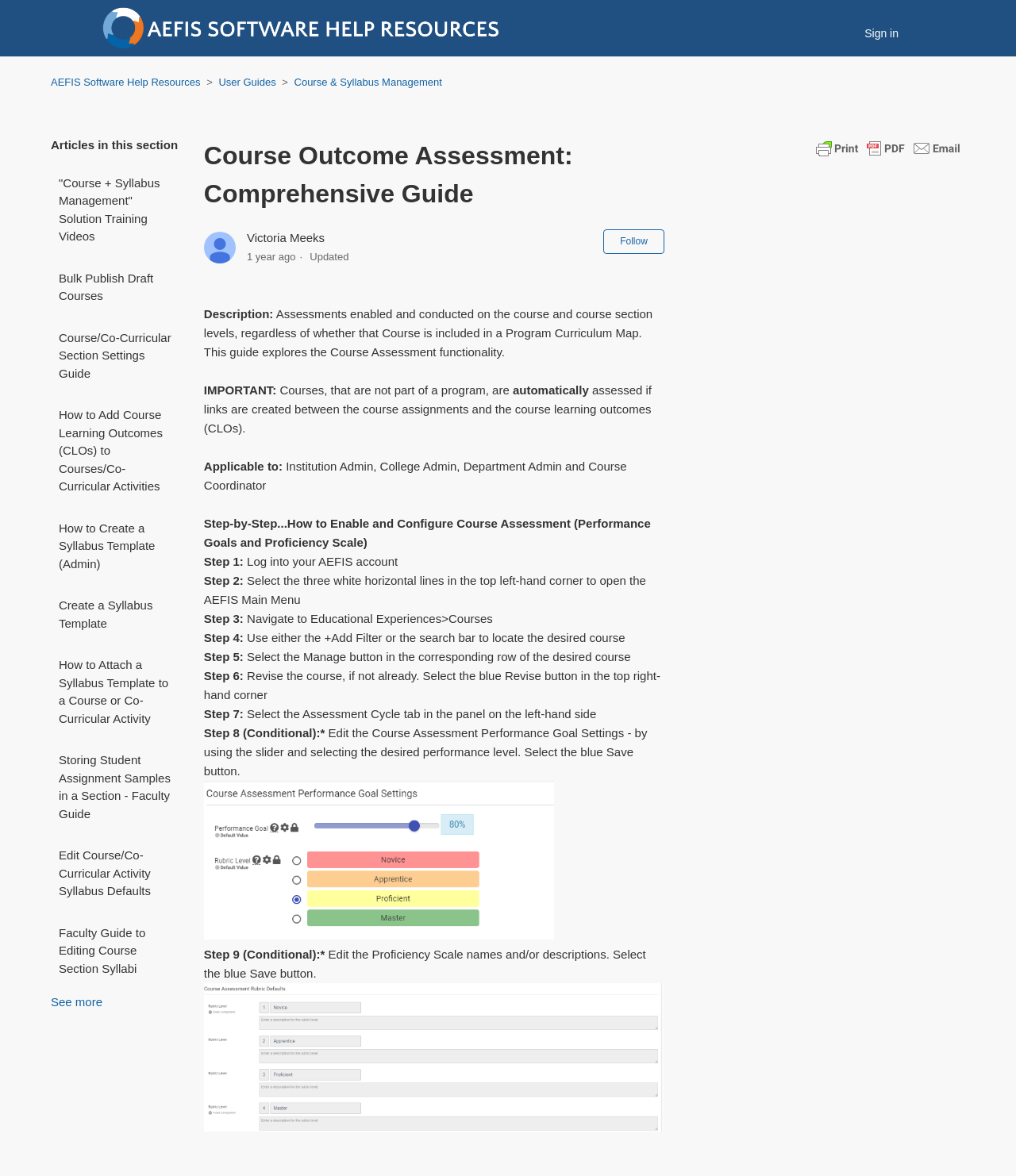Predict the bounding box of the UI element based on the description: "Bulk Publish Draft Courses". The coordinates should be four float numbers between 0 and 1, formatted as [left, top, right, bottom].

[0.05, 0.222, 0.177, 0.266]